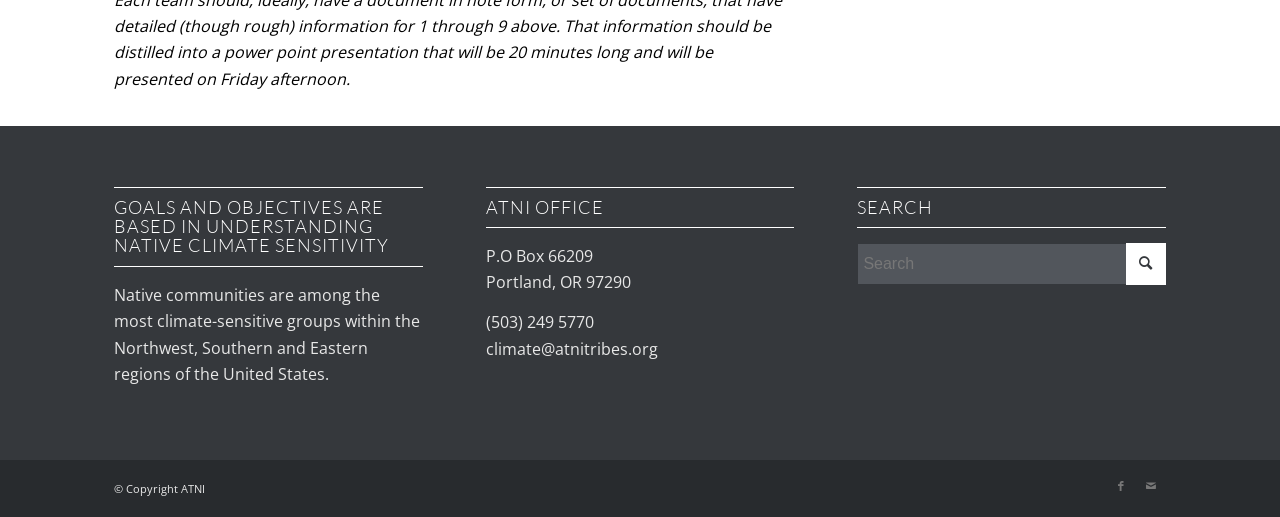Identify the bounding box of the UI element that matches this description: "value=""".

[0.88, 0.47, 0.911, 0.551]